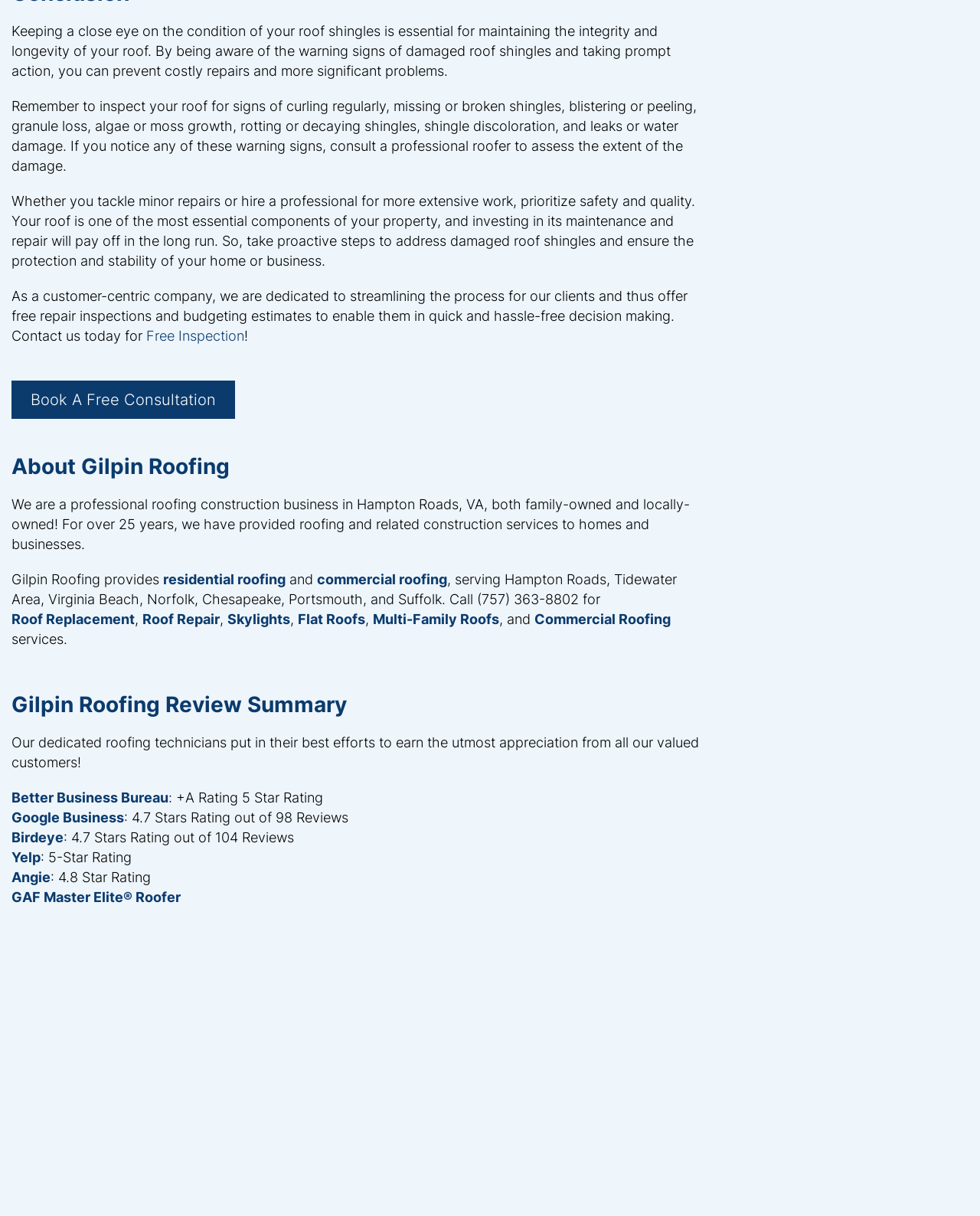Identify the bounding box of the UI component described as: "Better Business Bureau".

[0.012, 0.648, 0.172, 0.664]